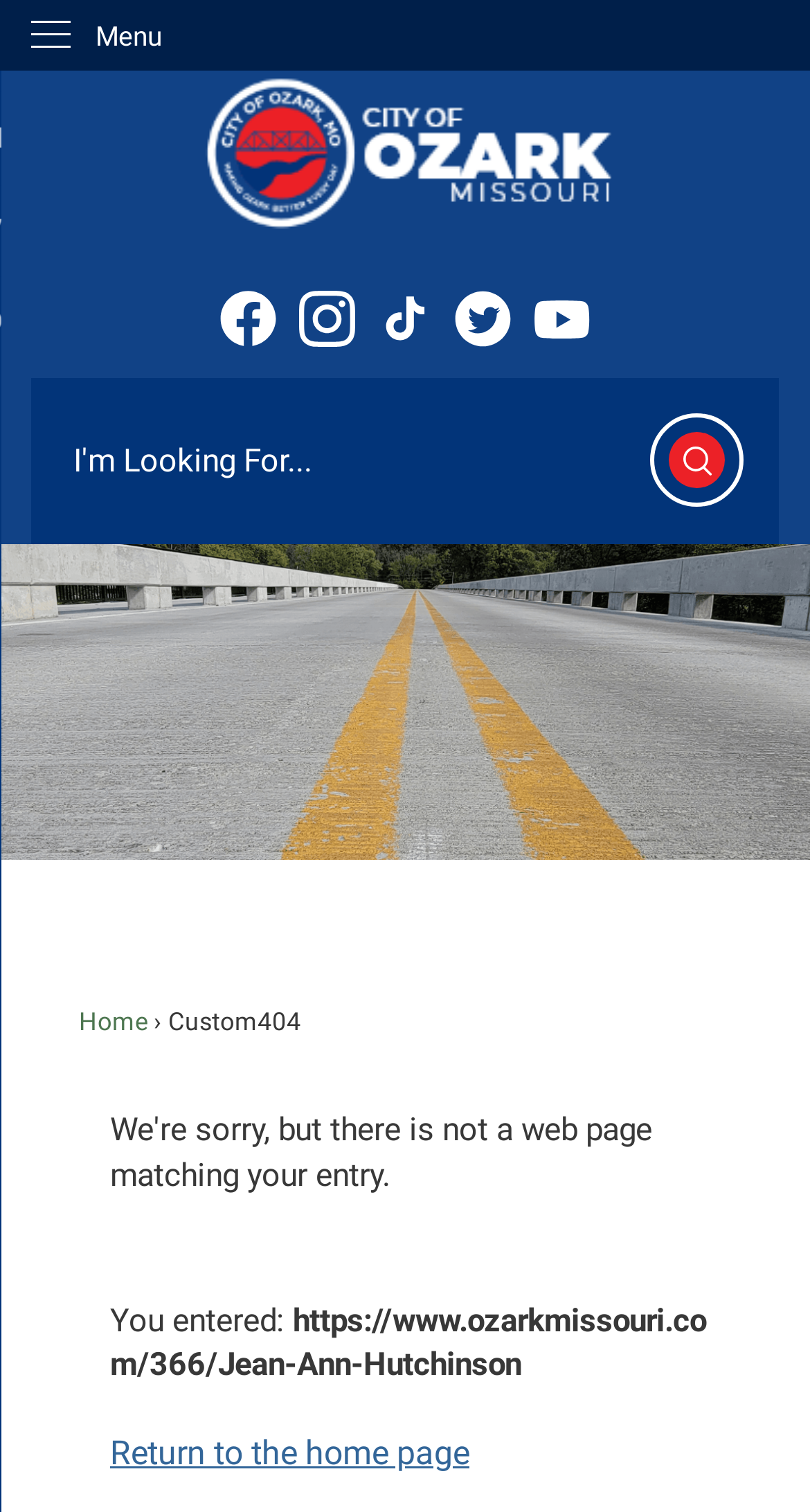How many social media links are available on the webpage?
Use the image to answer the question with a single word or phrase.

5